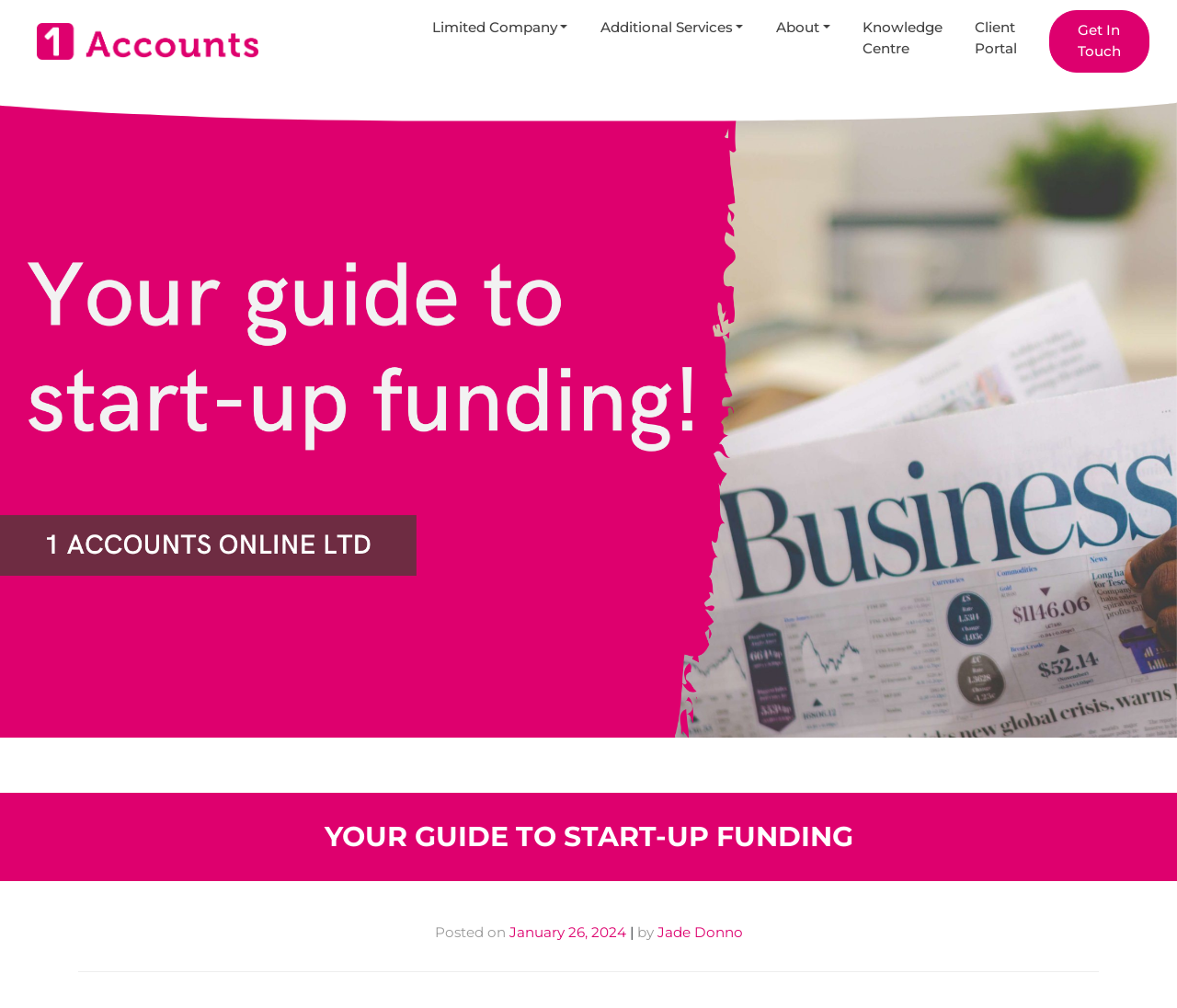Can you find the bounding box coordinates for the UI element given this description: "About"? Provide the coordinates as four float numbers between 0 and 1: [left, top, right, bottom].

[0.653, 0.01, 0.711, 0.045]